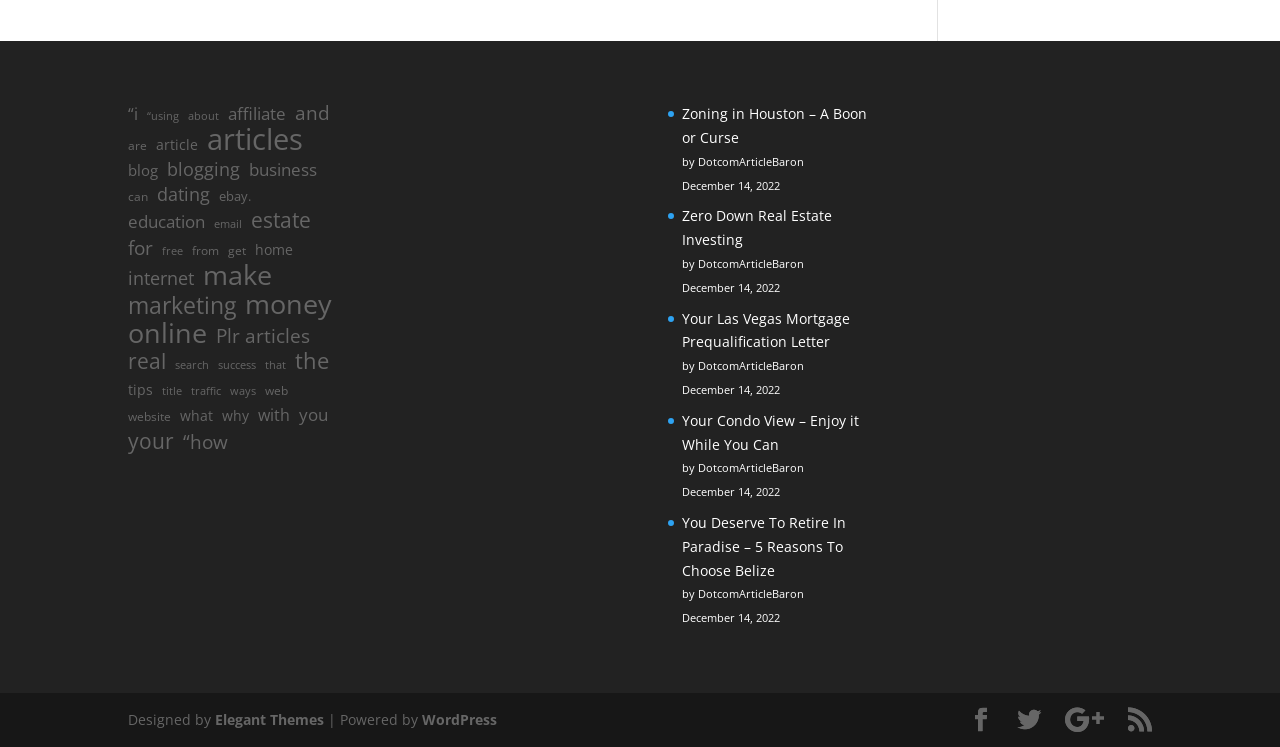Specify the bounding box coordinates of the element's area that should be clicked to execute the given instruction: "click on 'i'". The coordinates should be four float numbers between 0 and 1, i.e., [left, top, right, bottom].

[0.1, 0.138, 0.108, 0.17]